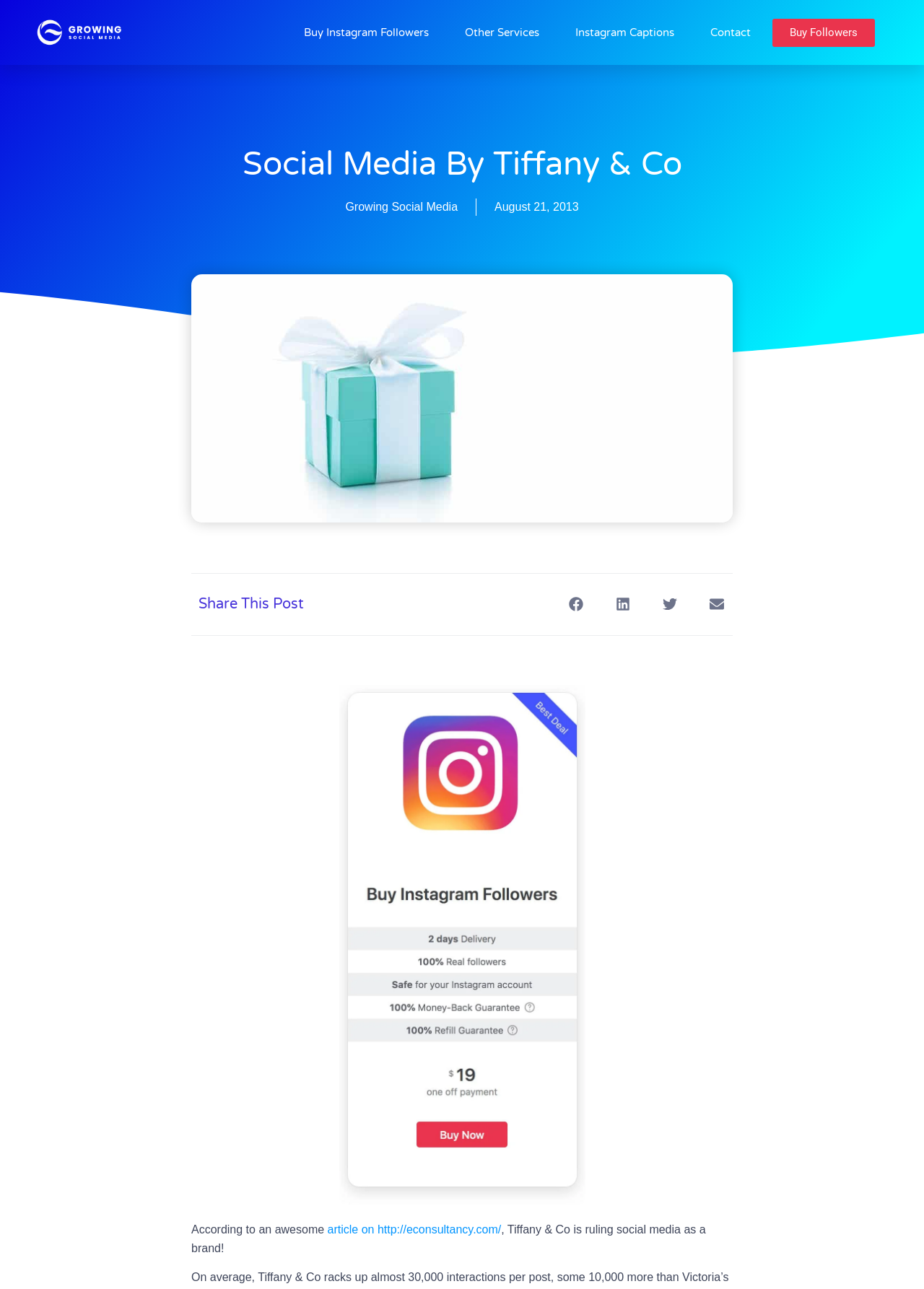Find the bounding box coordinates of the element to click in order to complete the given instruction: "Click on Instagram Captions."

[0.623, 0.0, 0.73, 0.05]